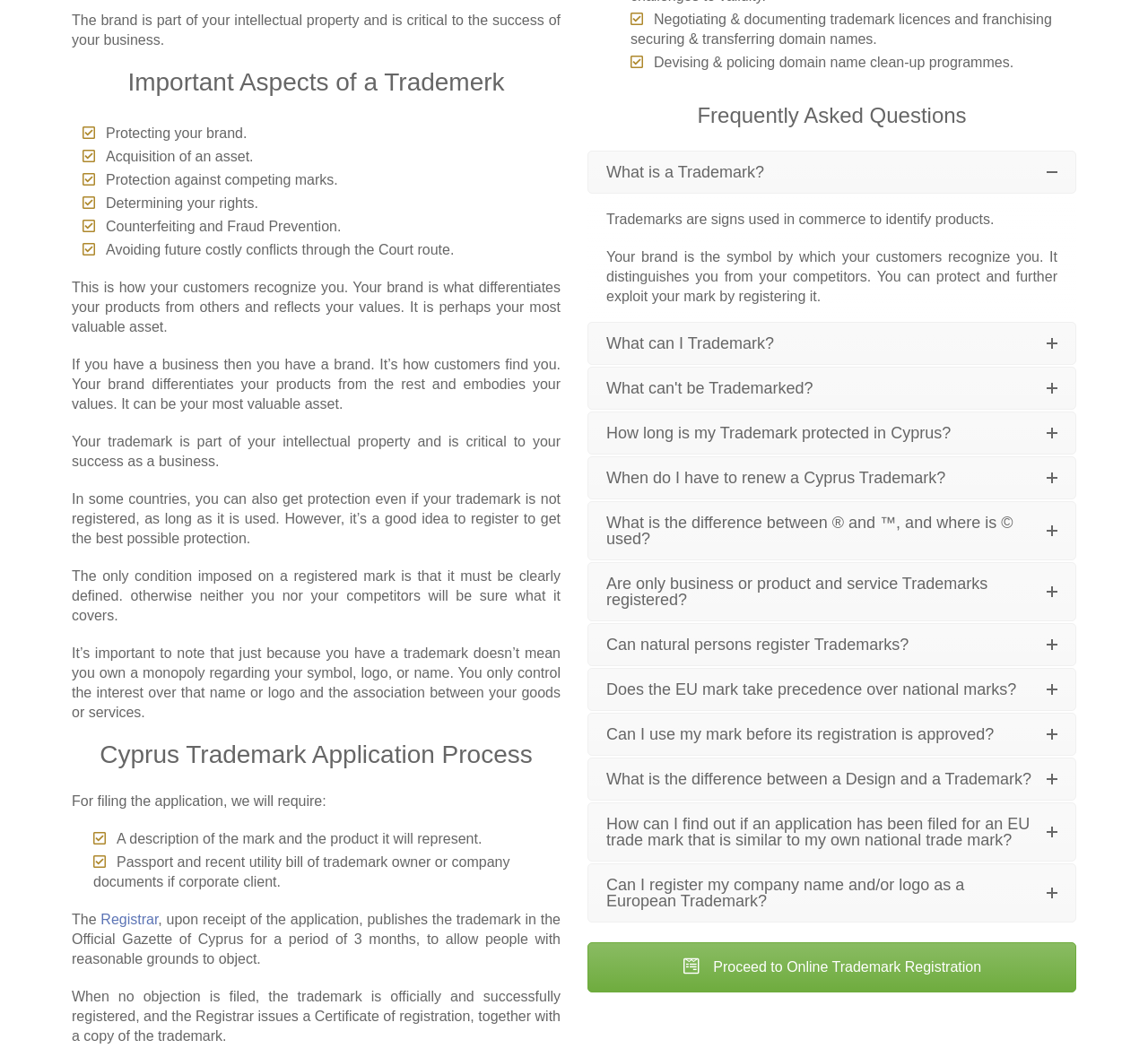How long is a trademark protected in Cyprus?
Carefully analyze the image and provide a detailed answer to the question.

The webpage does not explicitly state how long a trademark is protected in Cyprus. However, it does mention that the duration of protection is addressed in the 'How long is my Trademark protected in Cyprus?' section under 'Frequently Asked Questions'.